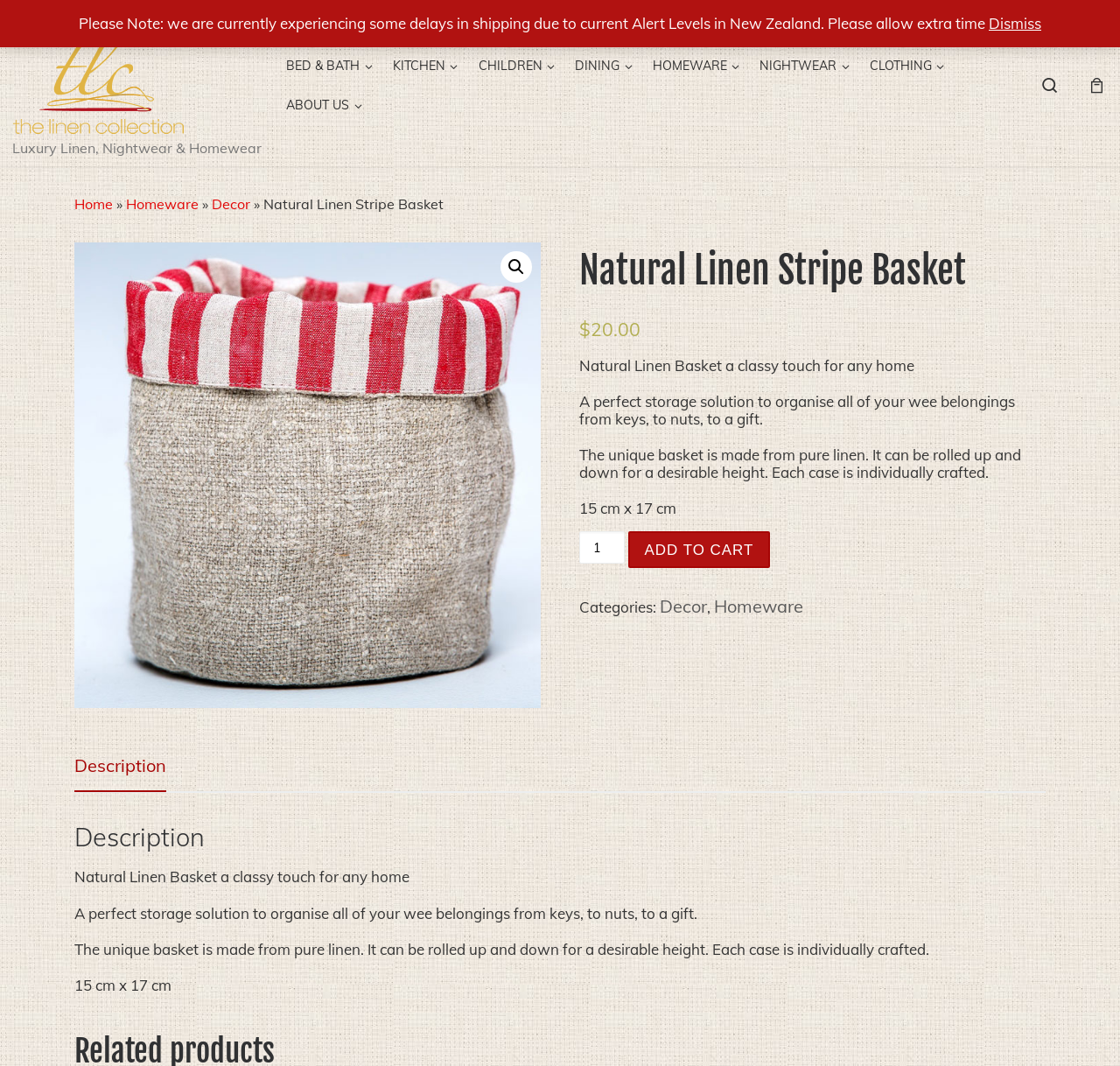Locate the bounding box coordinates of the element that should be clicked to execute the following instruction: "View product details".

[0.517, 0.227, 0.934, 0.279]